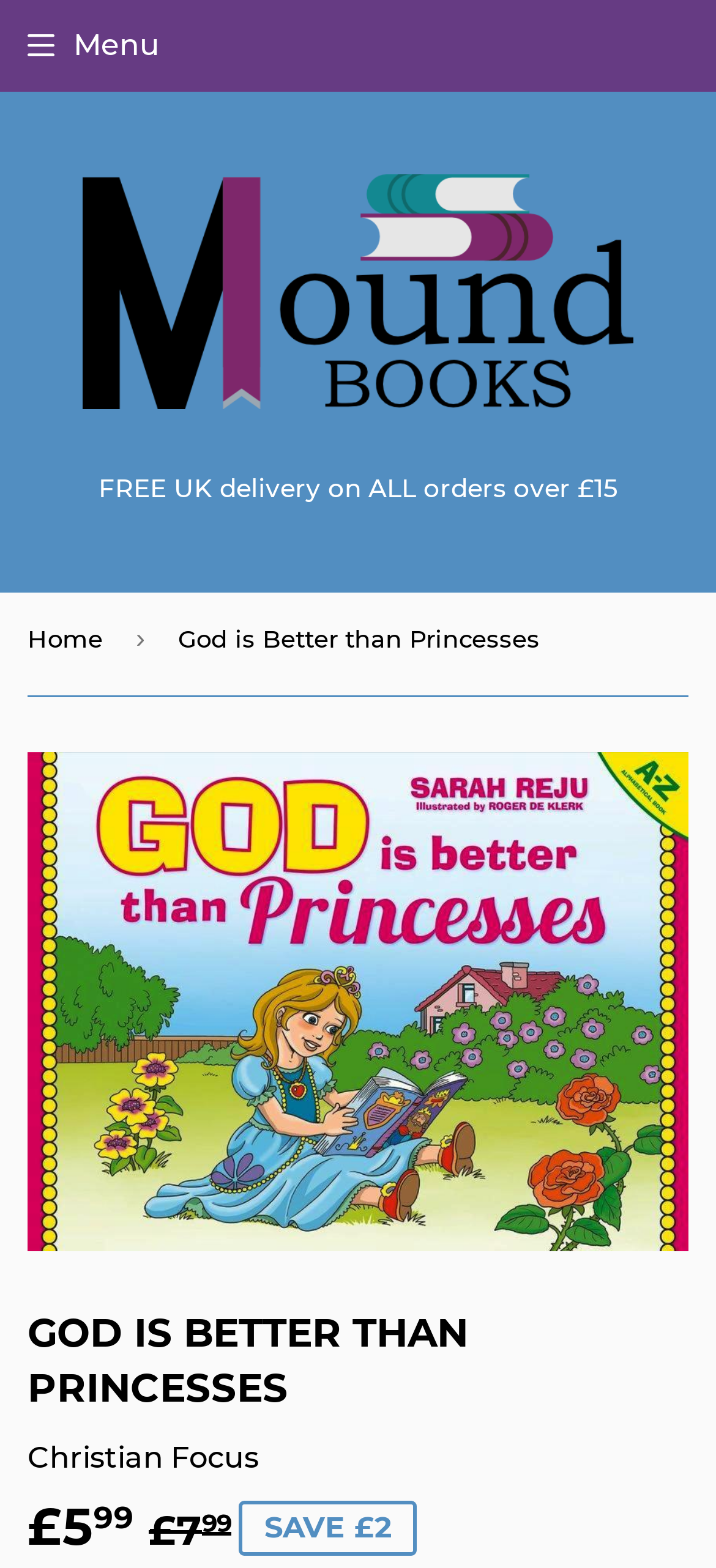What is the name of the book?
Answer the question with just one word or phrase using the image.

God is Better than Princesses